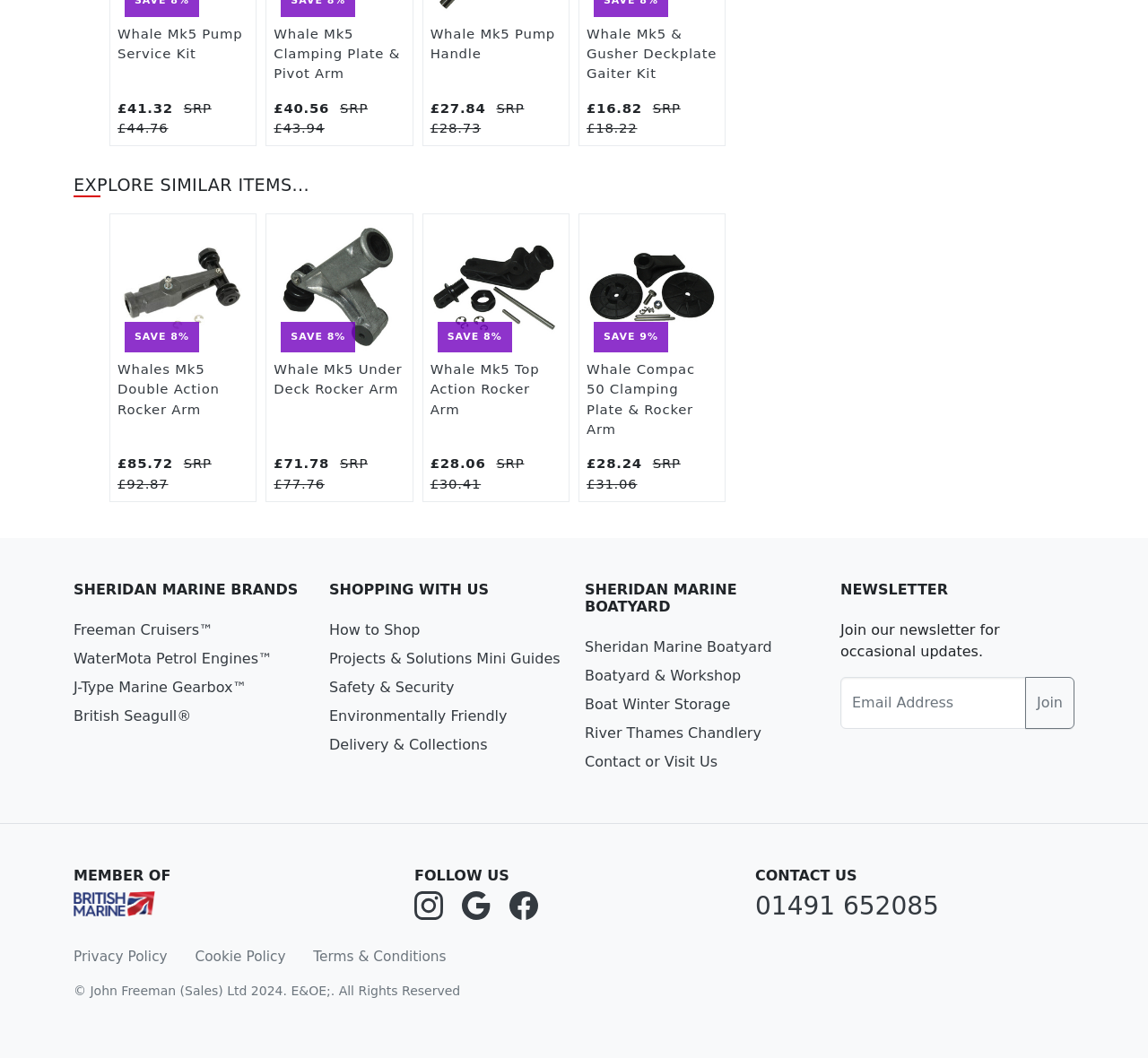What is the discount percentage for Whale Mk5 Double Action Rocker Arm?
Ensure your answer is thorough and detailed.

I found the link 'Whale Mk5 Double Action Rocker Arm' with a generic text 'Save: £7.15 (8%)' next to it, which indicates that the discount percentage for this product is 8%.